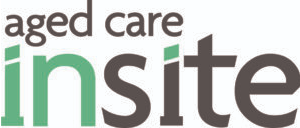Use a single word or phrase to answer the question:
What is the mission of Aged Care Insite?

To inform and support stakeholders